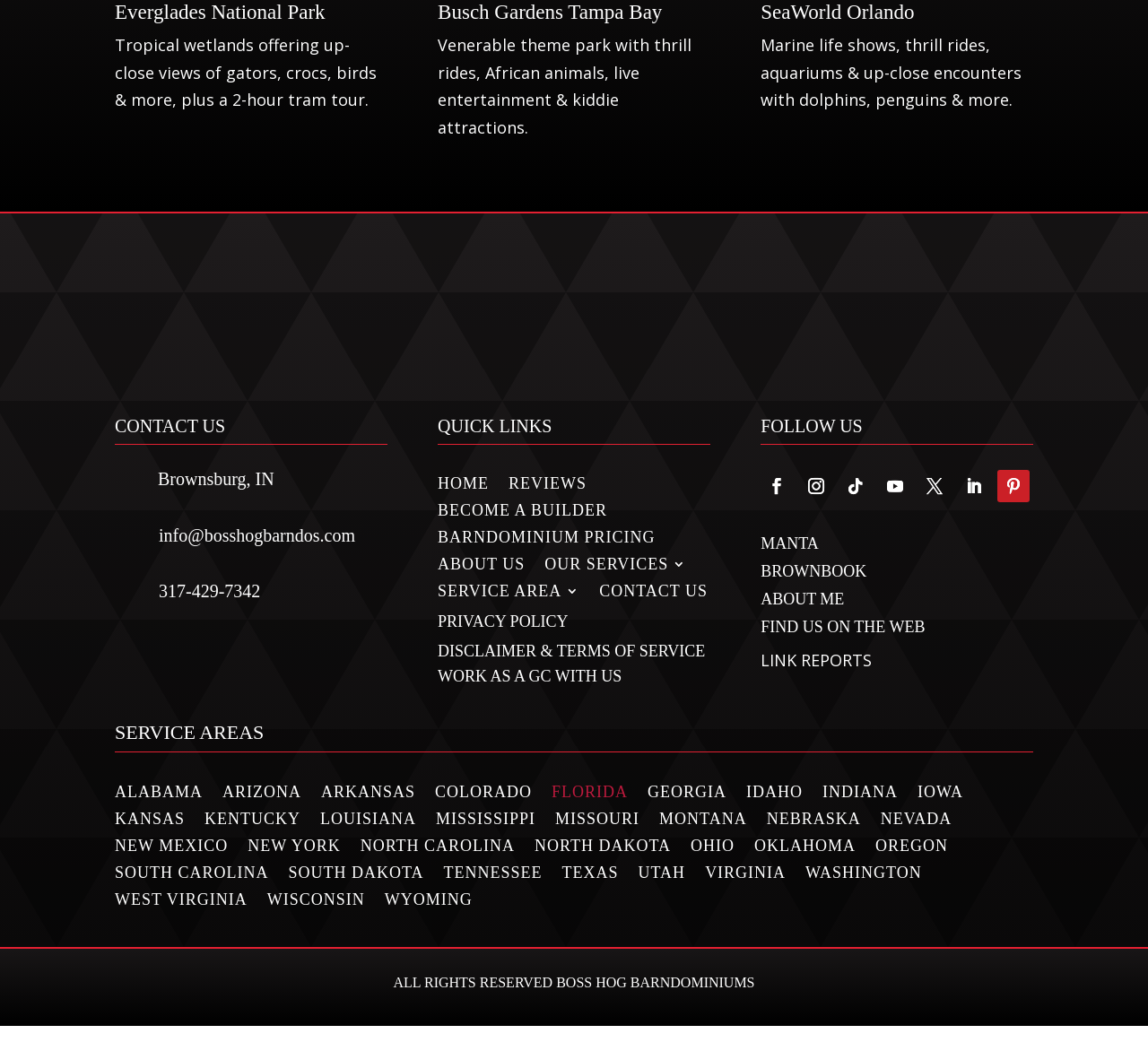Identify the bounding box coordinates for the element that needs to be clicked to fulfill this instruction: "View the REVIEWS page". Provide the coordinates in the format of four float numbers between 0 and 1: [left, top, right, bottom].

[0.443, 0.454, 0.511, 0.473]